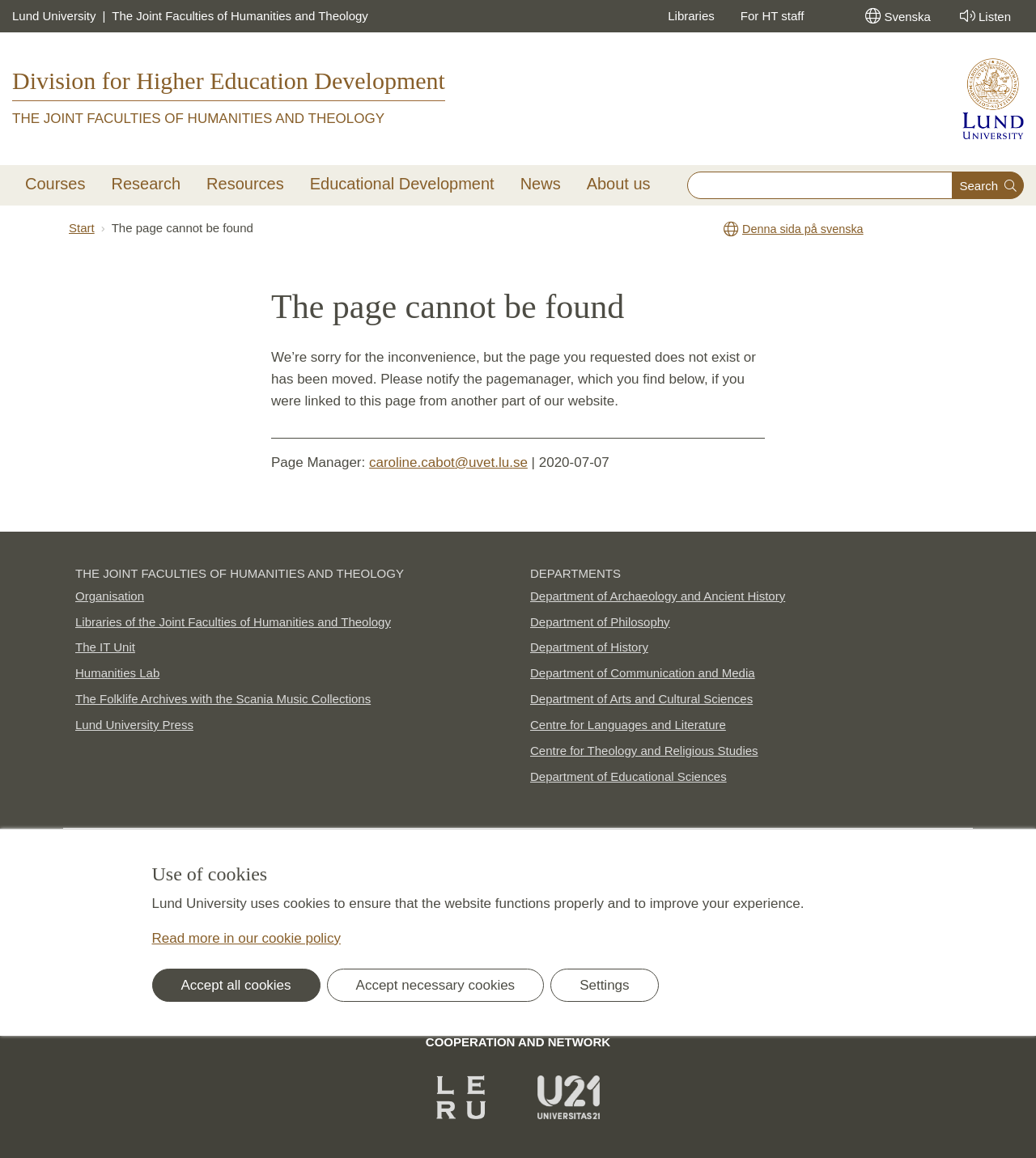Answer the following query with a single word or phrase:
What is the contact information of the Division for Higher Education Development?

MNO-building, Sölvegatan 16, Lund